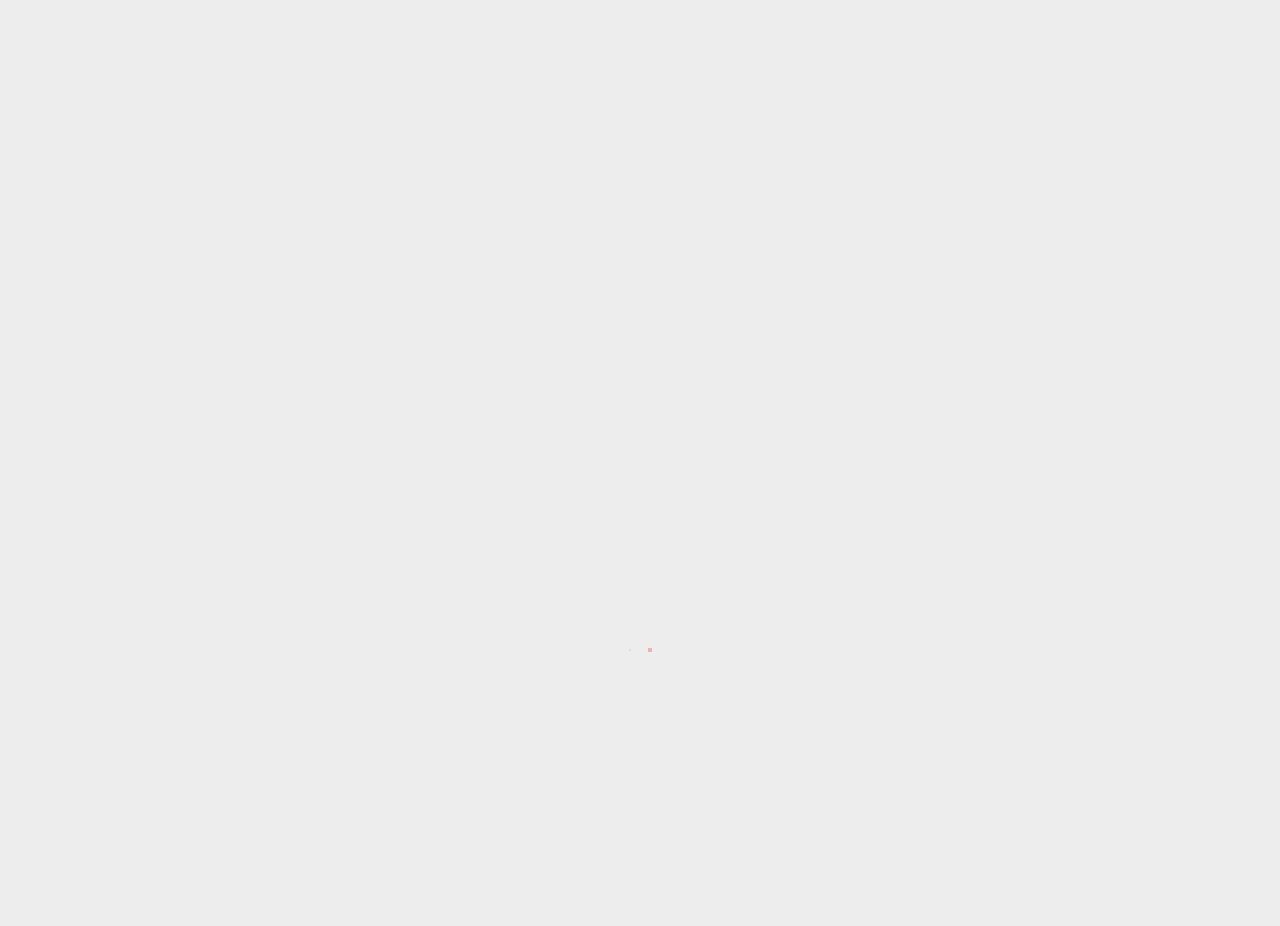Respond with a single word or phrase:
What is the date of the news article?

October 15, 2023